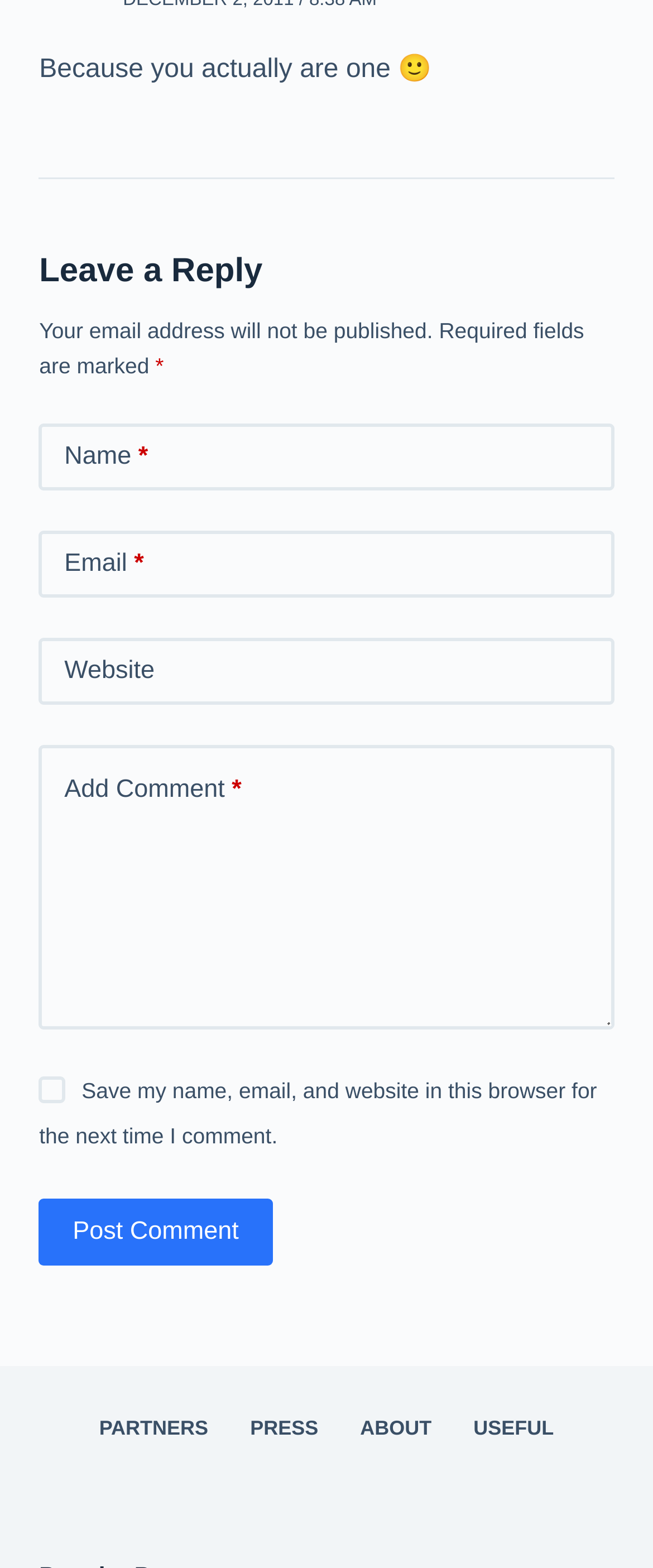Pinpoint the bounding box coordinates of the element that must be clicked to accomplish the following instruction: "Post your comment". The coordinates should be in the format of four float numbers between 0 and 1, i.e., [left, top, right, bottom].

[0.06, 0.765, 0.417, 0.807]